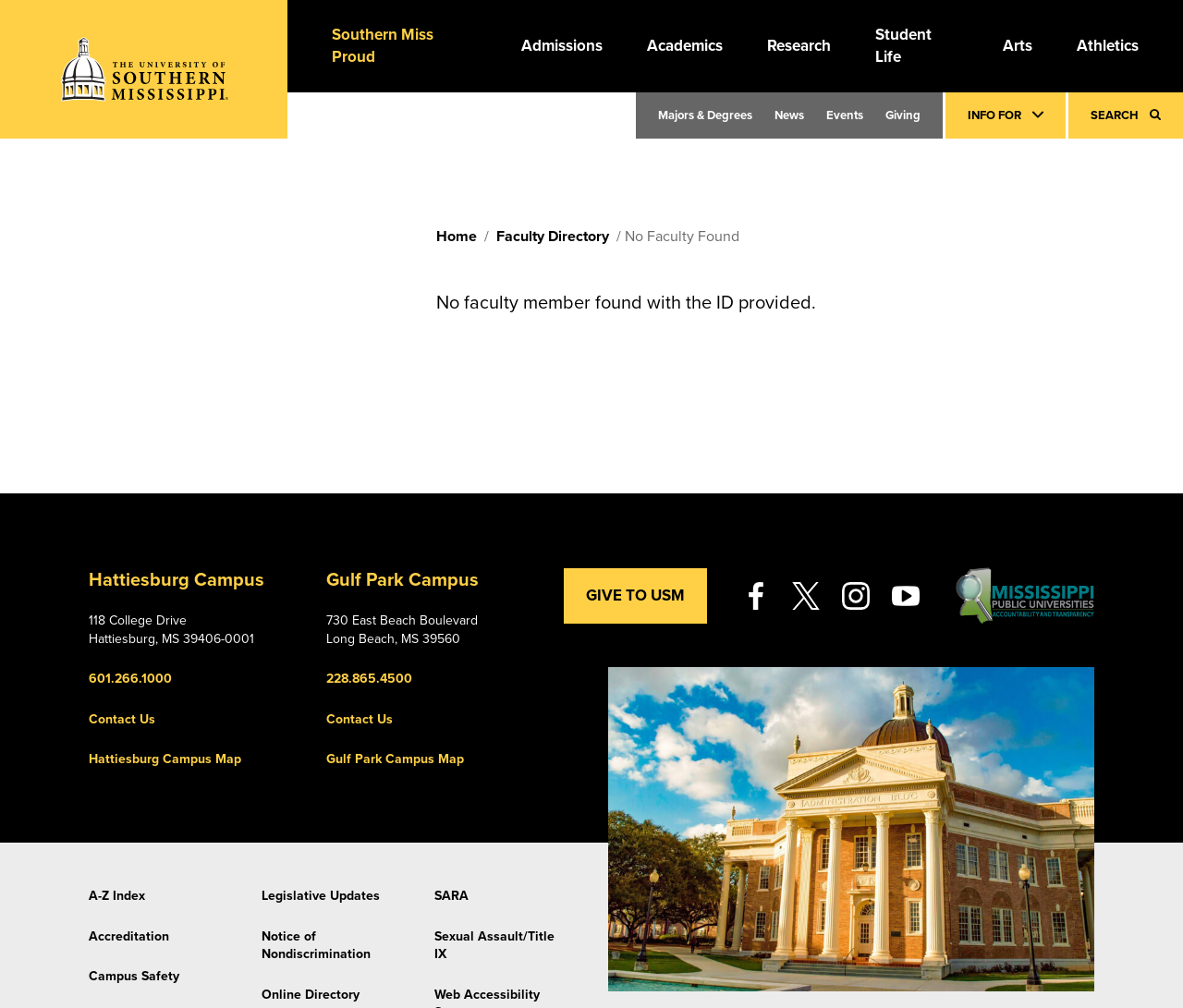Locate the bounding box coordinates of the area where you should click to accomplish the instruction: "Contact the 'Gulf Park Campus'".

[0.276, 0.706, 0.332, 0.721]